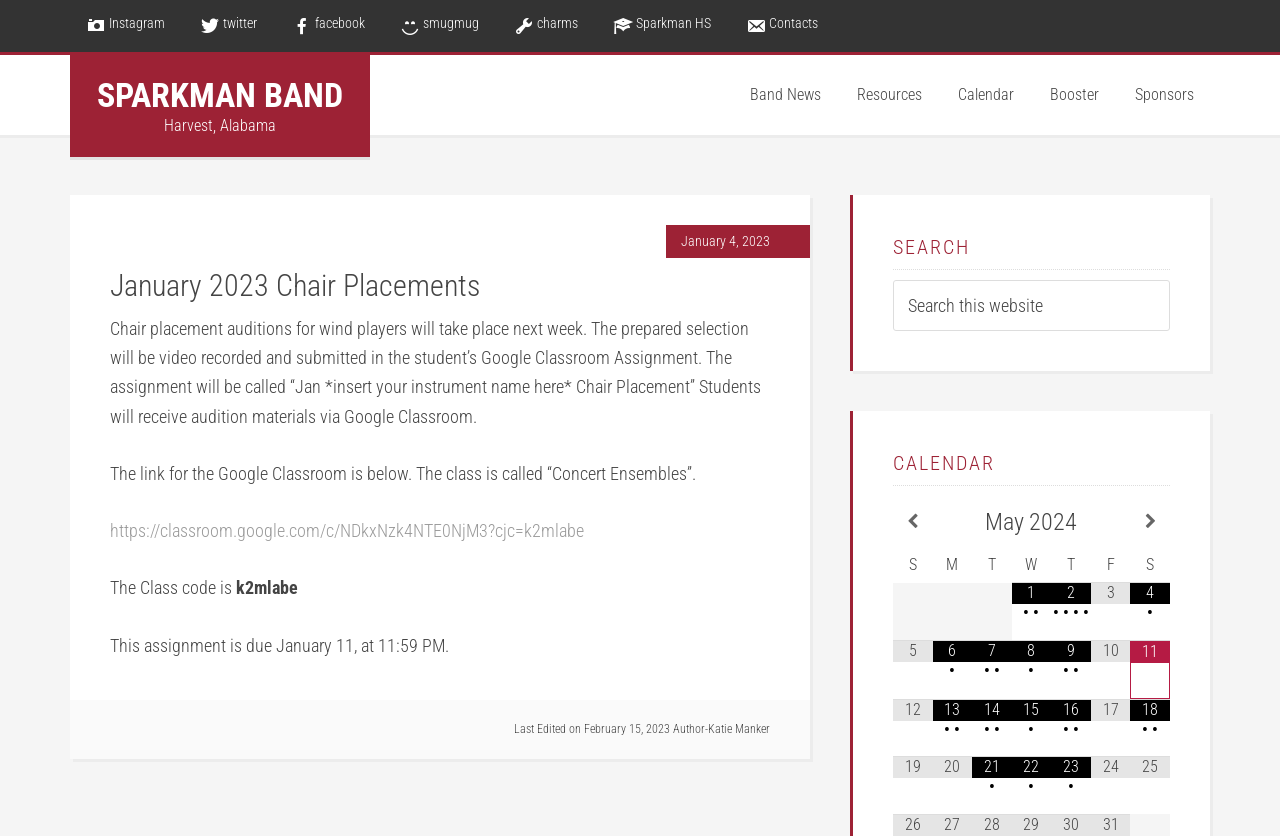What is the deadline for the Google Classroom assignment?
Based on the visual, give a brief answer using one word or a short phrase.

January 11, 11:59 PM